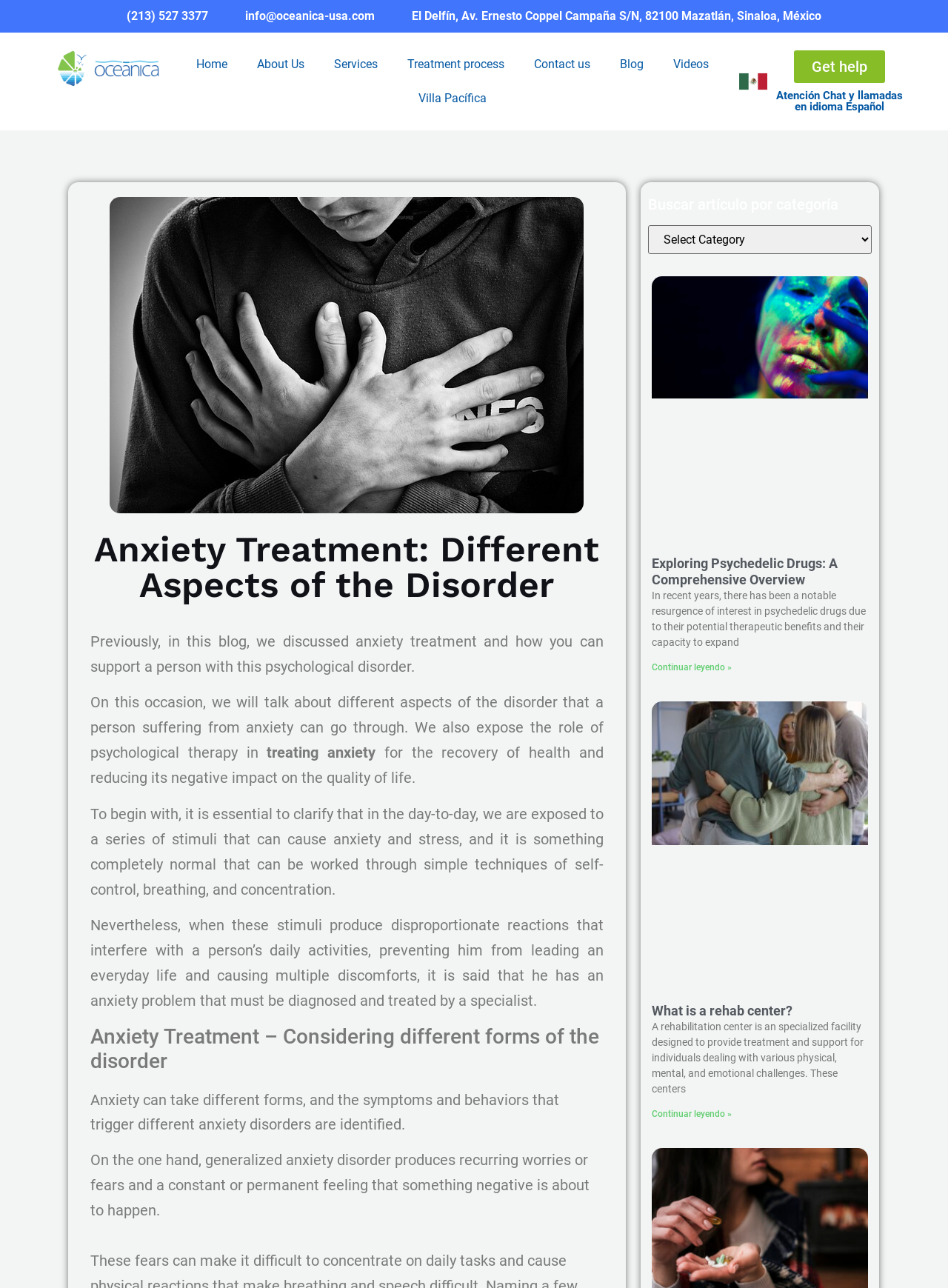Refer to the image and offer a detailed explanation in response to the question: What is the title of the article about psychedelic drugs?

The title of the article about psychedelic drugs can be found in the section below the main heading. It is 'Exploring Psychedelic Drugs: A Comprehensive Overview'.